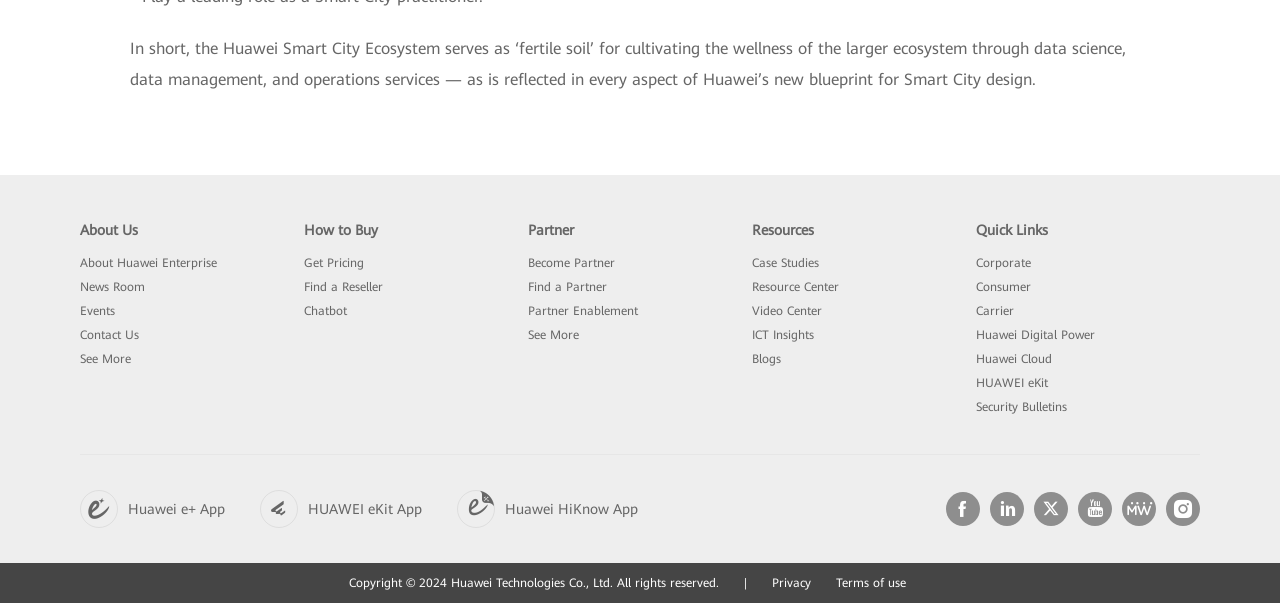Pinpoint the bounding box coordinates of the area that must be clicked to complete this instruction: "Open Huawei e+ App".

[0.062, 0.813, 0.203, 0.876]